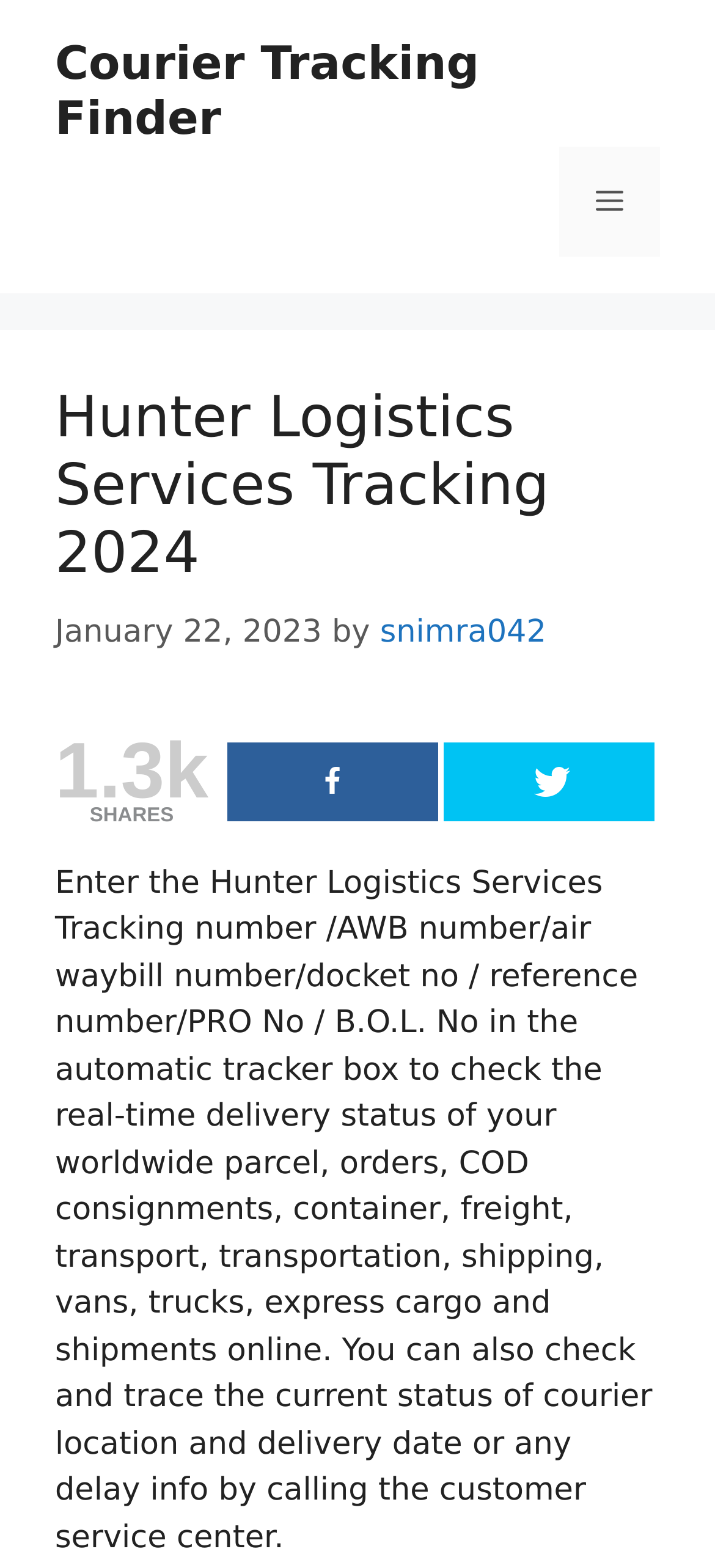Identify and generate the primary title of the webpage.

Hunter Logistics Services Tracking 2024